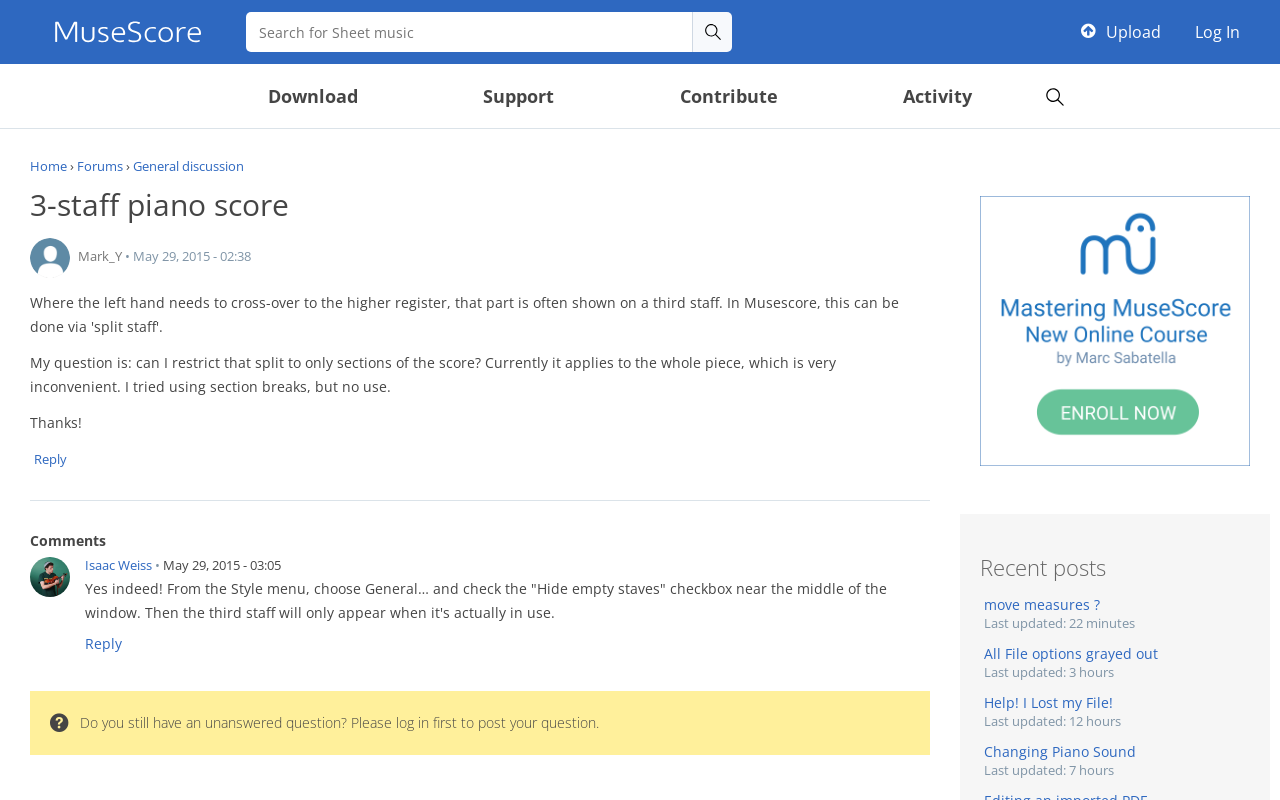Provide your answer in a single word or phrase: 
What is the name of the software being discussed?

MuseScore